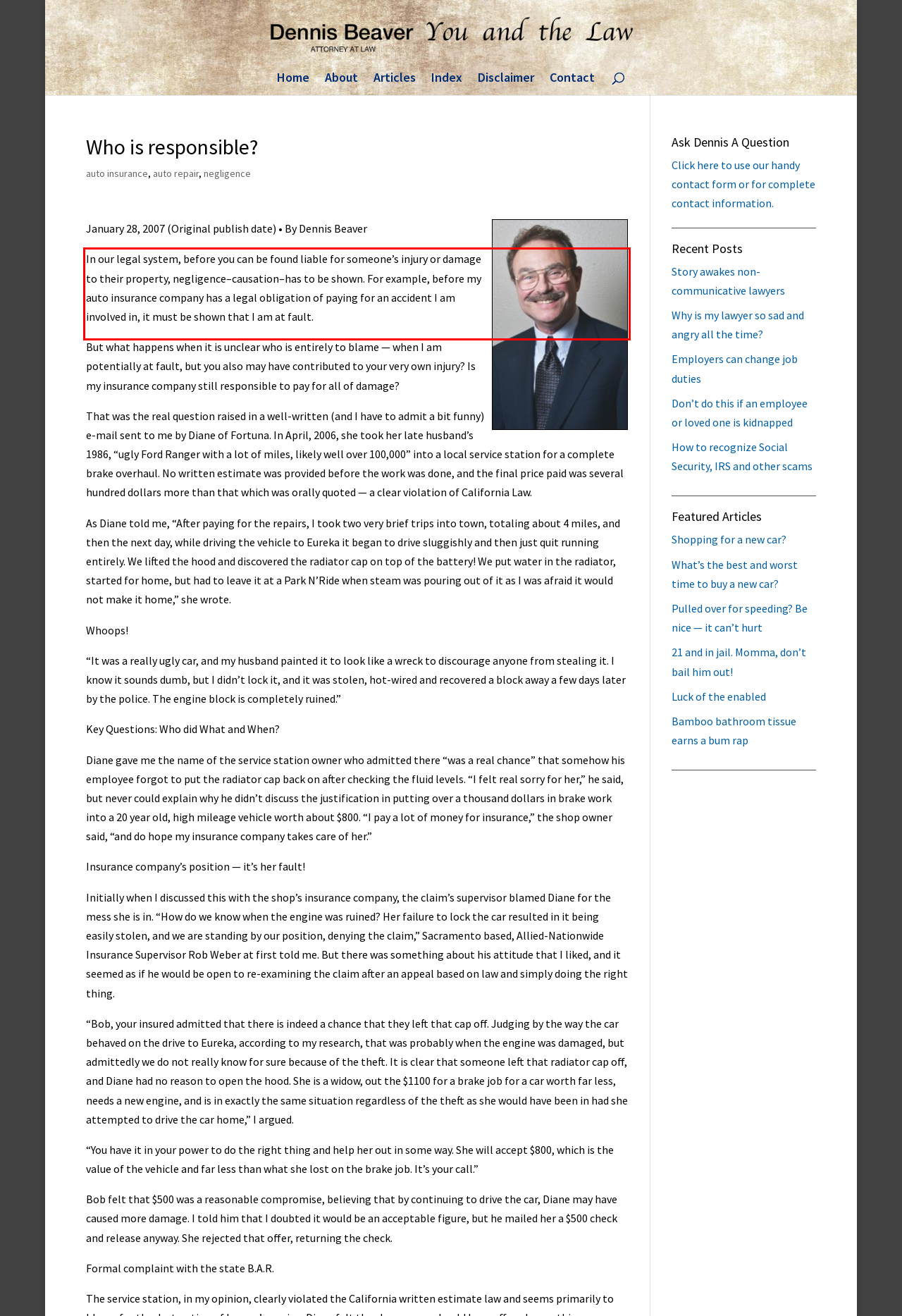Given a screenshot of a webpage containing a red rectangle bounding box, extract and provide the text content found within the red bounding box.

In our legal system, before you can be found liable for someone’s injury or damage to their property, negligence–causation–has to be shown. For example, before my auto insurance company has a legal obligation of paying for an accident I am involved in, it must be shown that I am at fault.